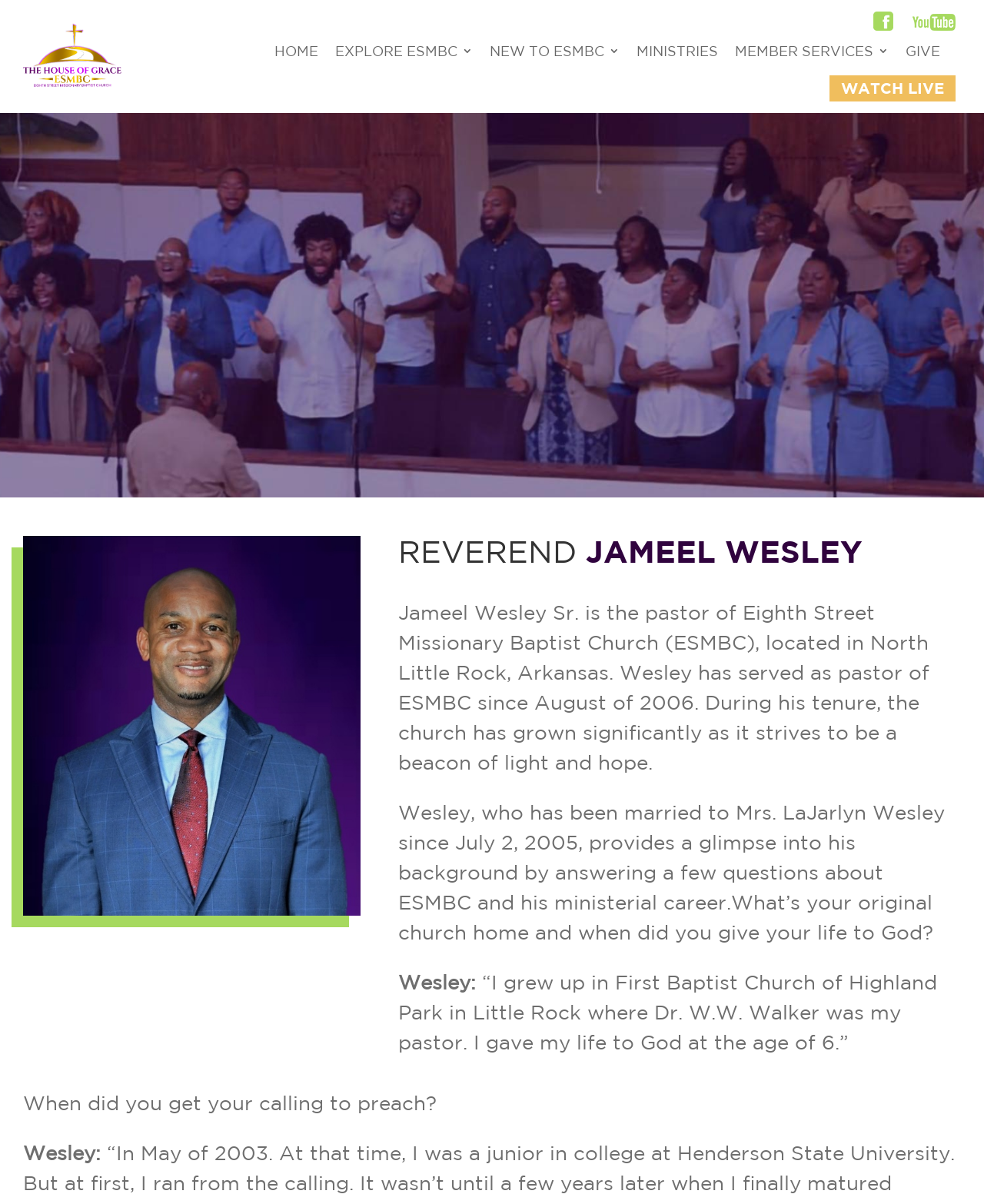Create a detailed summary of all the visual and textual information on the webpage.

The webpage is about the pastor of Eighth Street Missionary Baptist Church, Reverend Jameel Wesley. At the top left, there is a small image accompanied by a link. On the top right, there are three small images, each accompanied by a link. Below these images, there is a navigation menu with links to different sections of the website, including "HOME", "EXPLORE ESMBC 3", "NEW TO ESMBC 3", "MINISTRIES", "MEMBER SERVICES 3", and "GIVE".

The main content of the page is dedicated to Reverend Jameel Wesley. There is a large image on the left side of the page, and a heading that reads "REVEREND JAMEEL WESLEY" above a paragraph of text that describes his background and role as pastor of the church. The text explains that he has been serving as pastor since 2006 and provides some personal information about his life and ministerial career.

Below this paragraph, there are several blocks of text that appear to be a Q&A session with Reverend Wesley. The questions are in a smaller font, and his responses are in a larger font. The Q&A session covers topics such as his original church home, when he gave his life to God, and when he got his calling to preach.